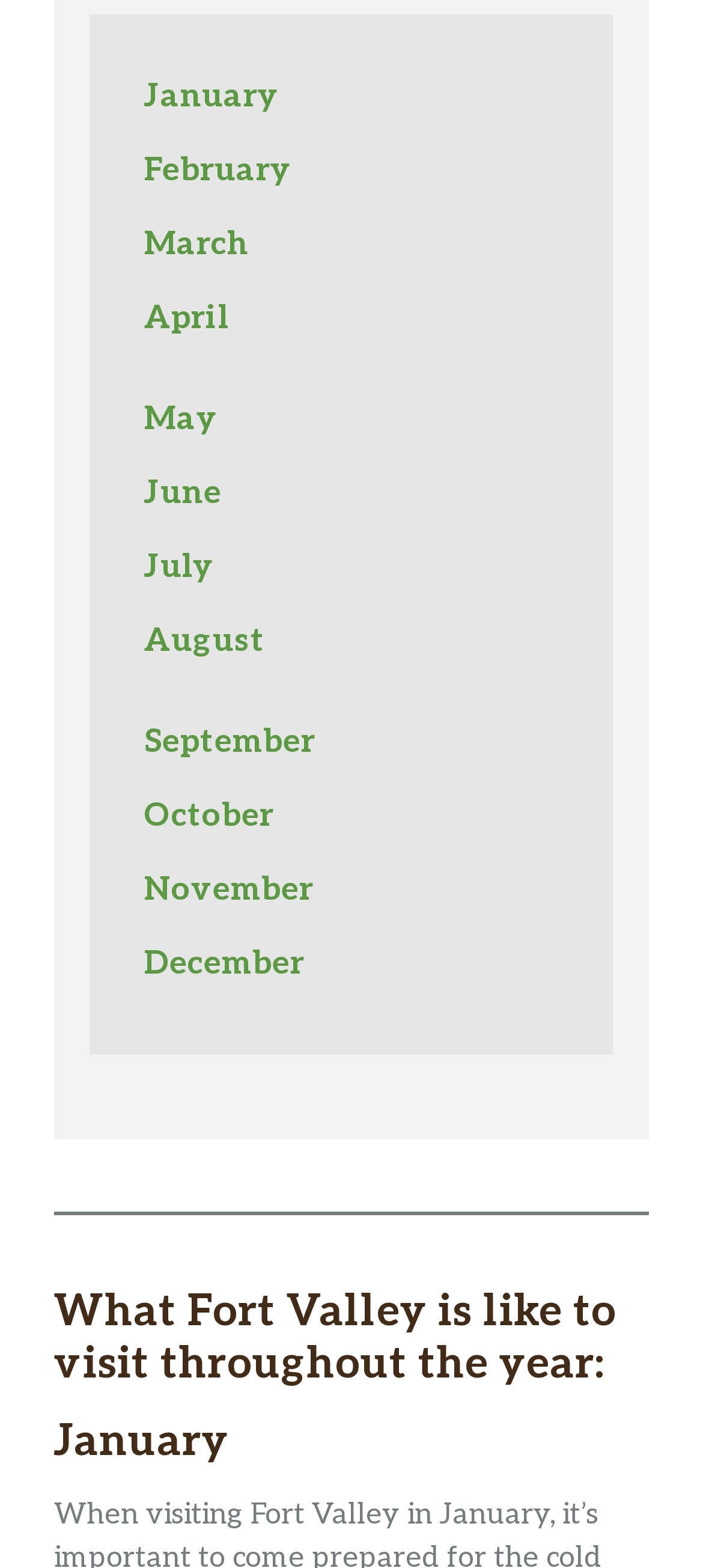What is the text of the first heading?
Please look at the screenshot and answer in one word or a short phrase.

What Fort Valley is like to visit throughout the year: